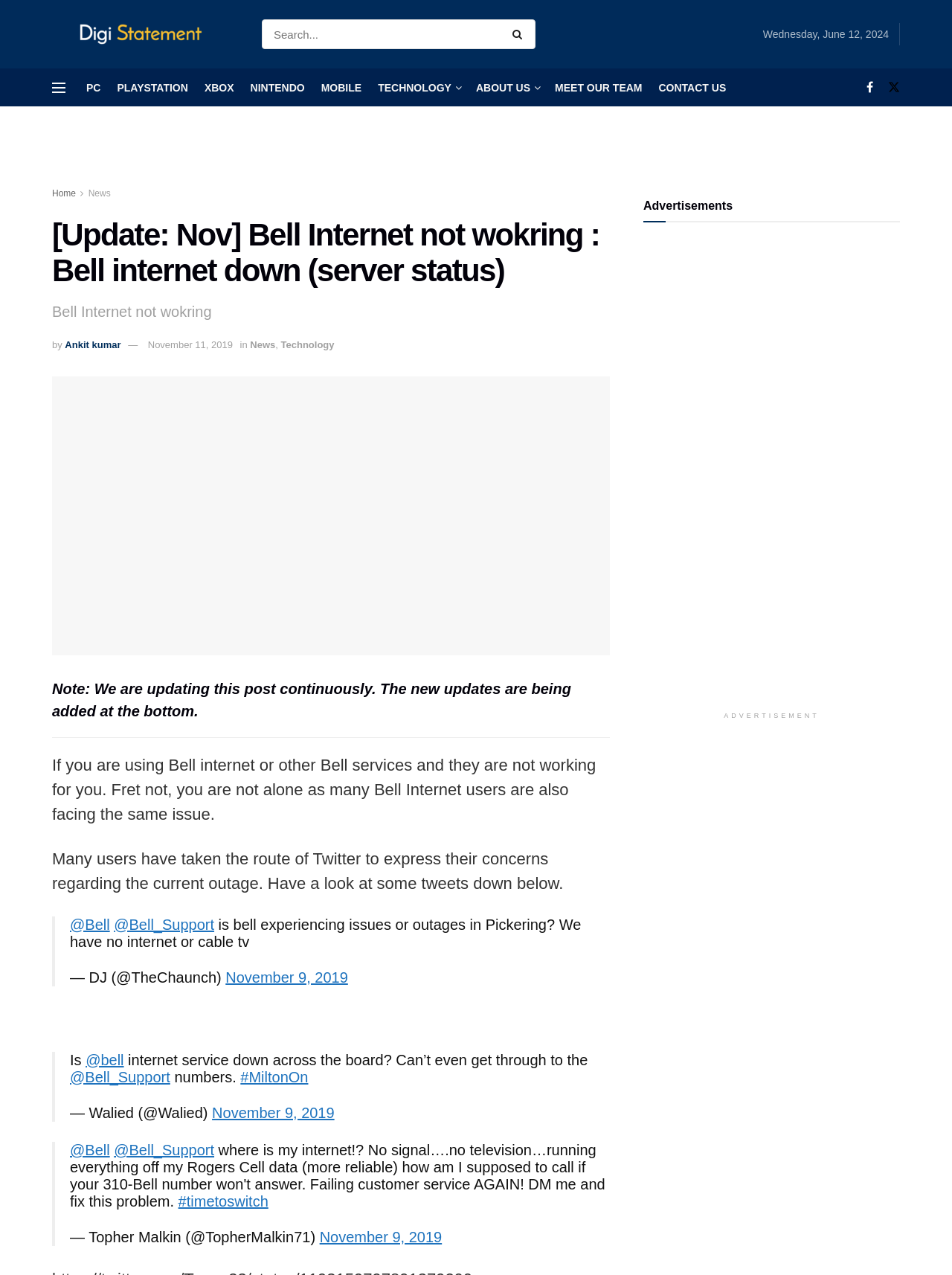Identify the bounding box coordinates necessary to click and complete the given instruction: "Click on the Bell Internet not working link".

[0.055, 0.236, 0.641, 0.253]